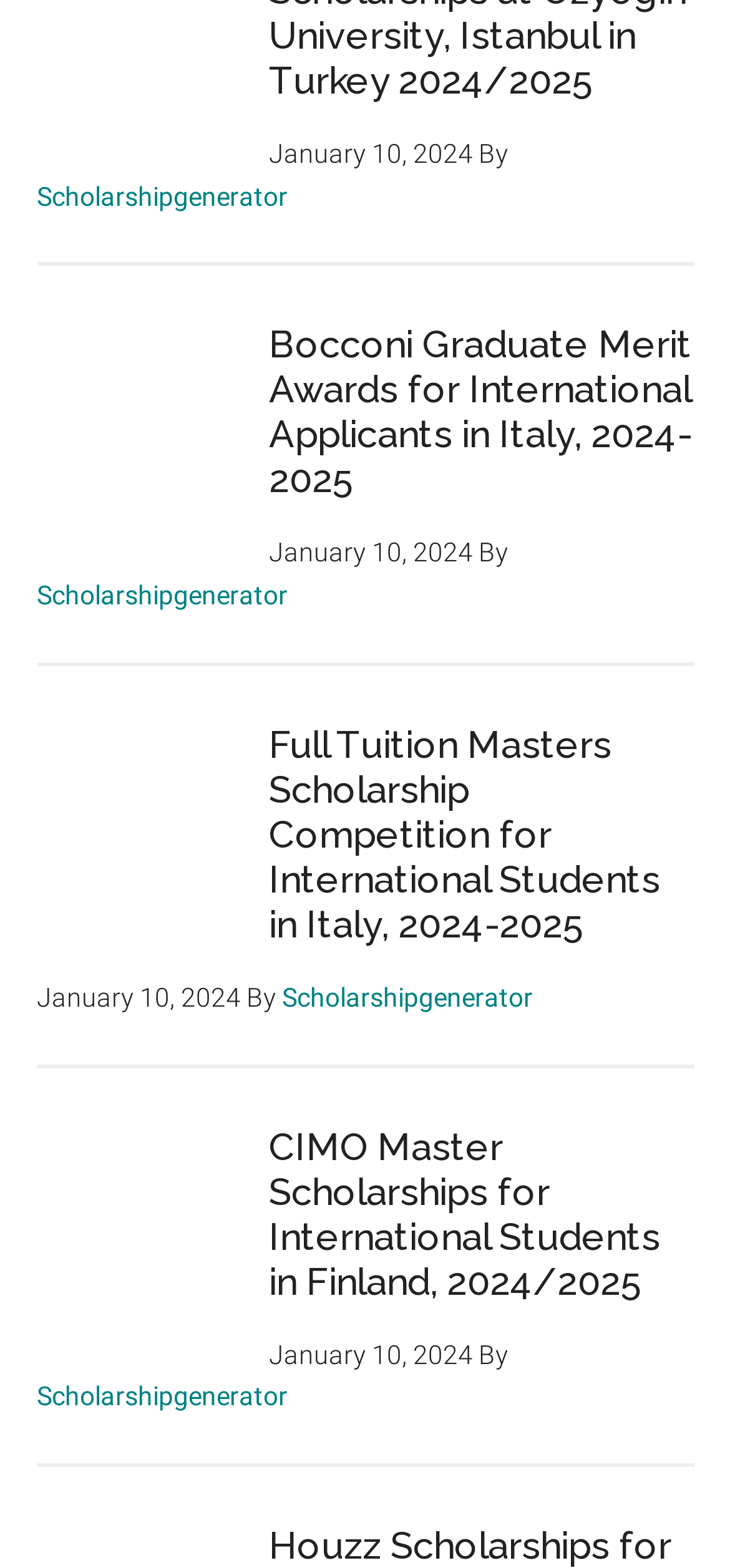Answer the question with a single word or phrase: 
What is the country where the CIMO Master Scholarships are available?

Finland